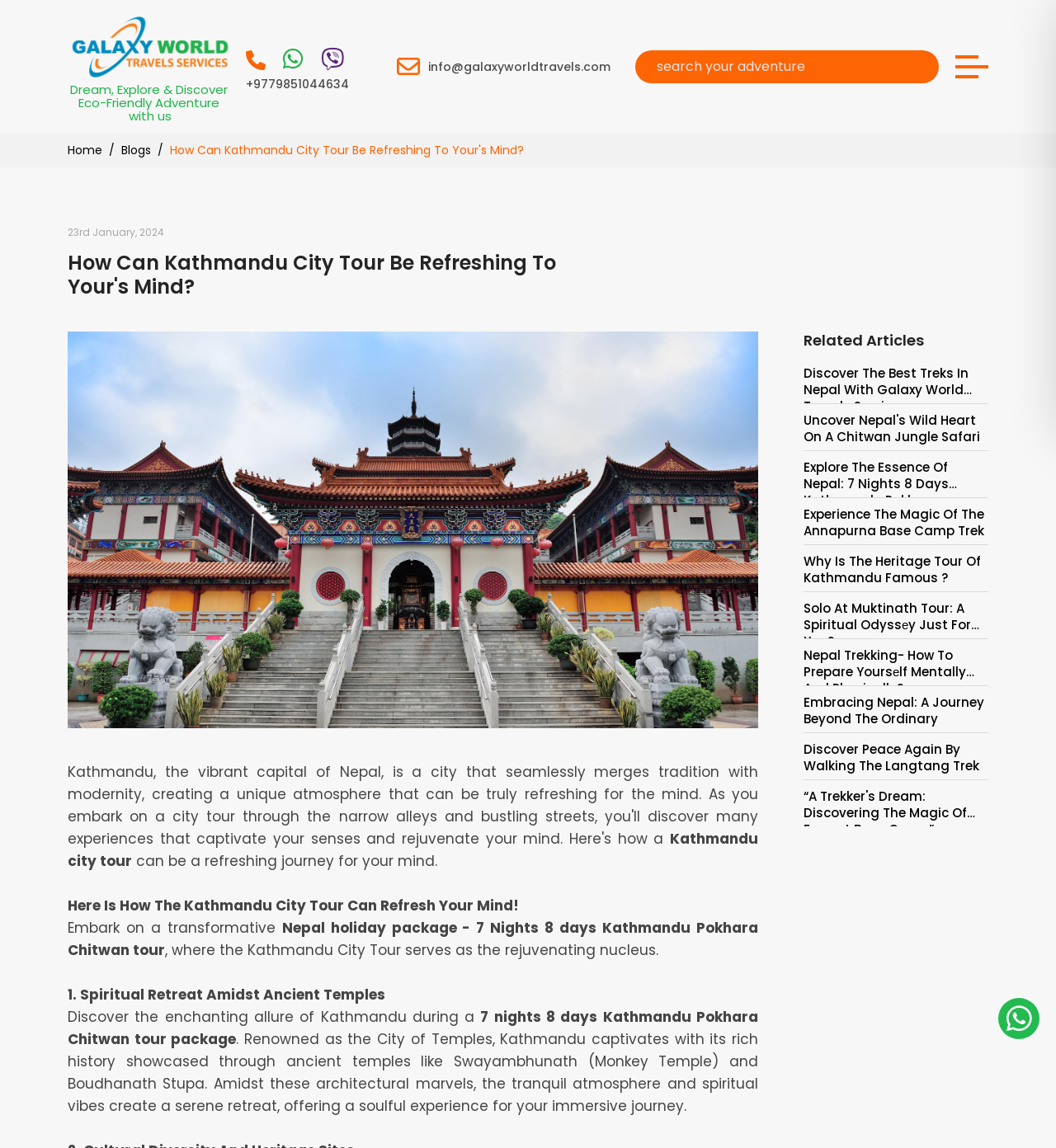For the element described, predict the bounding box coordinates as (top-left x, top-left y, bottom-right x, bottom-right y). All values should be between 0 and 1. Element description: parent_node: +9779851044634

[0.233, 0.048, 0.259, 0.063]